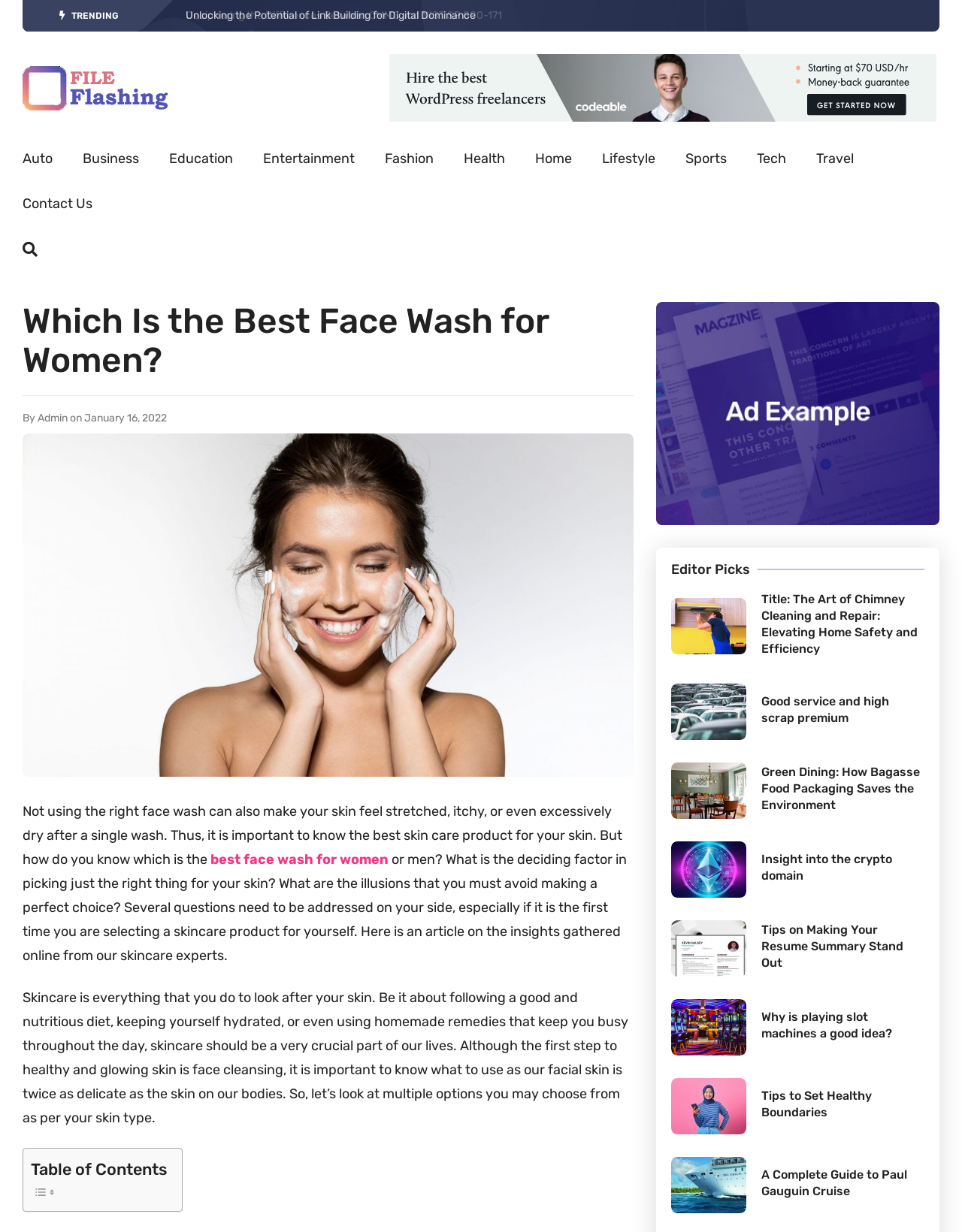Find the bounding box coordinates of the element to click in order to complete the given instruction: "Click on the 'Health' category."

[0.482, 0.117, 0.525, 0.141]